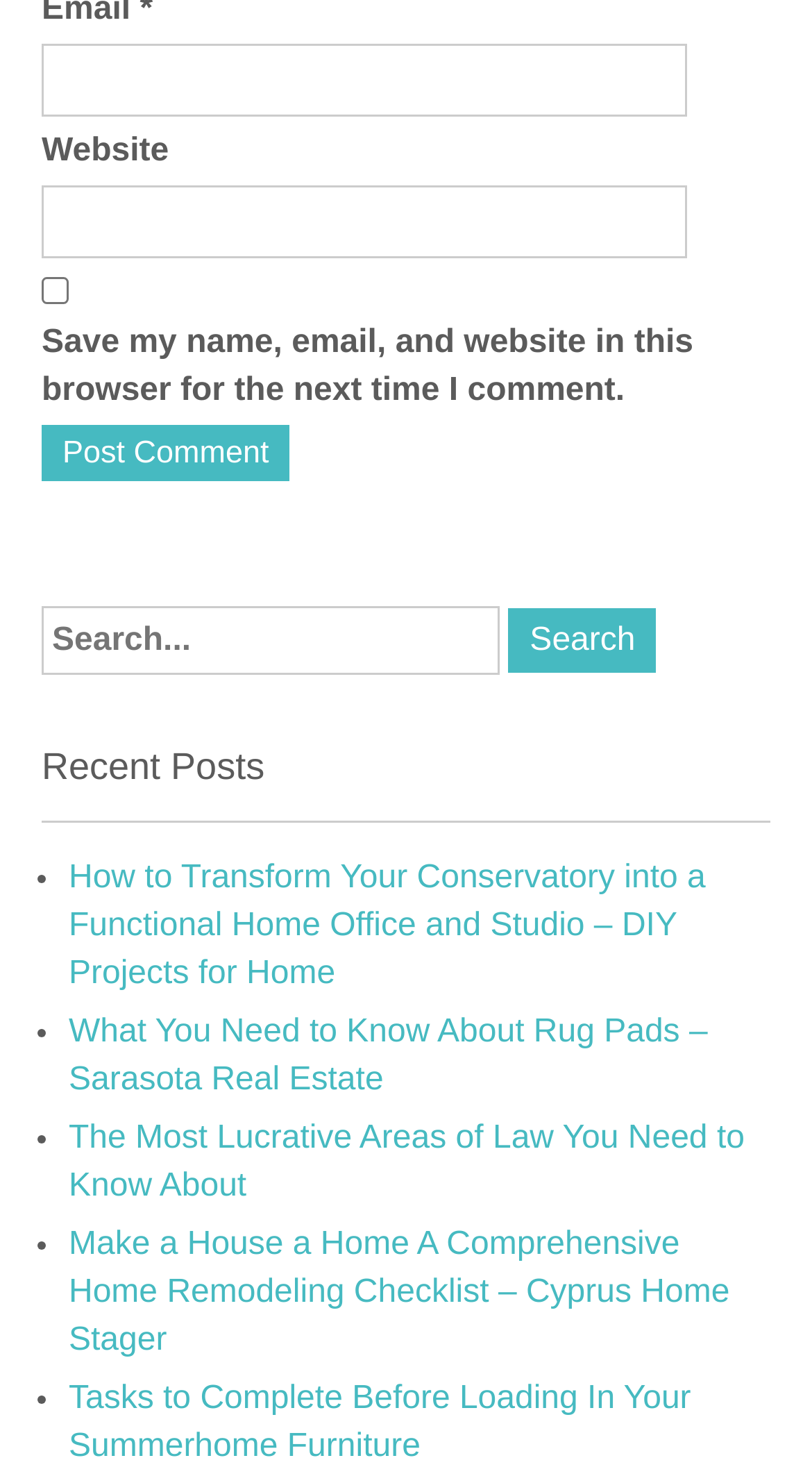Please determine the bounding box coordinates of the area that needs to be clicked to complete this task: 'Check the box to save comment information'. The coordinates must be four float numbers between 0 and 1, formatted as [left, top, right, bottom].

[0.051, 0.187, 0.085, 0.205]